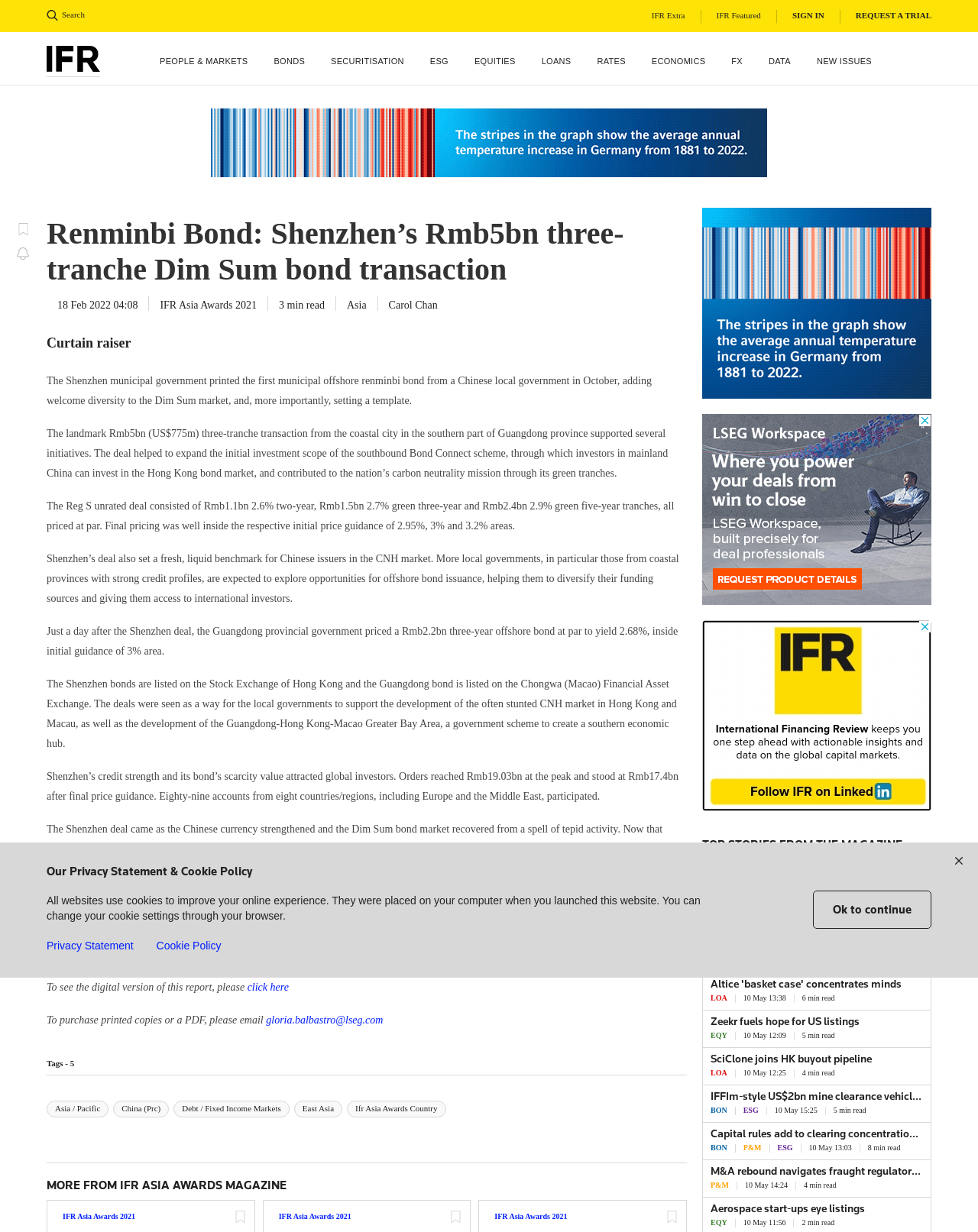Please identify the bounding box coordinates of the element's region that I should click in order to complete the following instruction: "Search". The bounding box coordinates consist of four float numbers between 0 and 1, i.e., [left, top, right, bottom].

[0.048, 0.008, 0.158, 0.017]